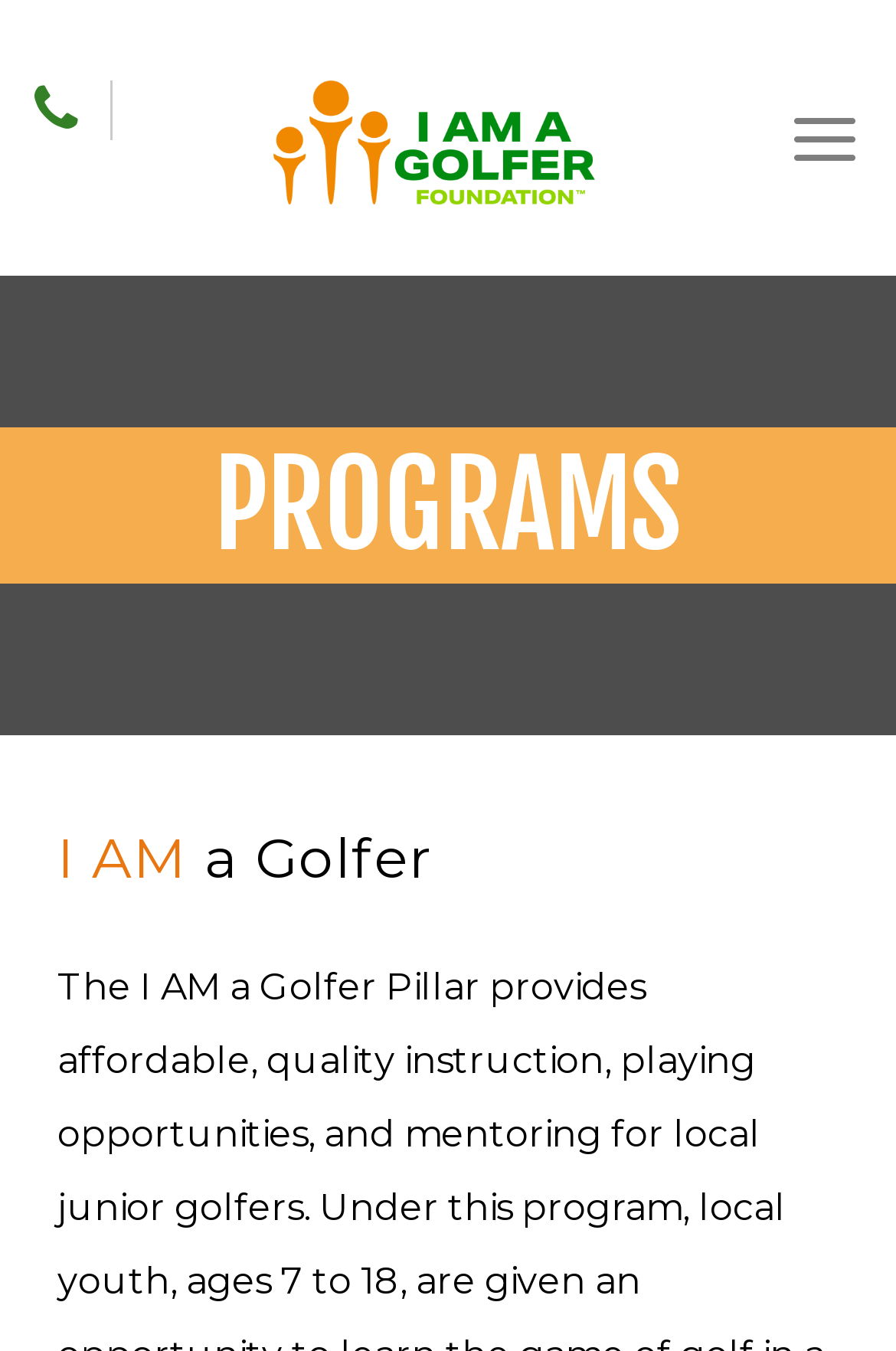How many social media links are there?
Provide an in-depth answer to the question, covering all aspects.

I counted the number of social media links by looking at the links at the bottom of the webpage, which are 'Facebook' and 'Instagram'.